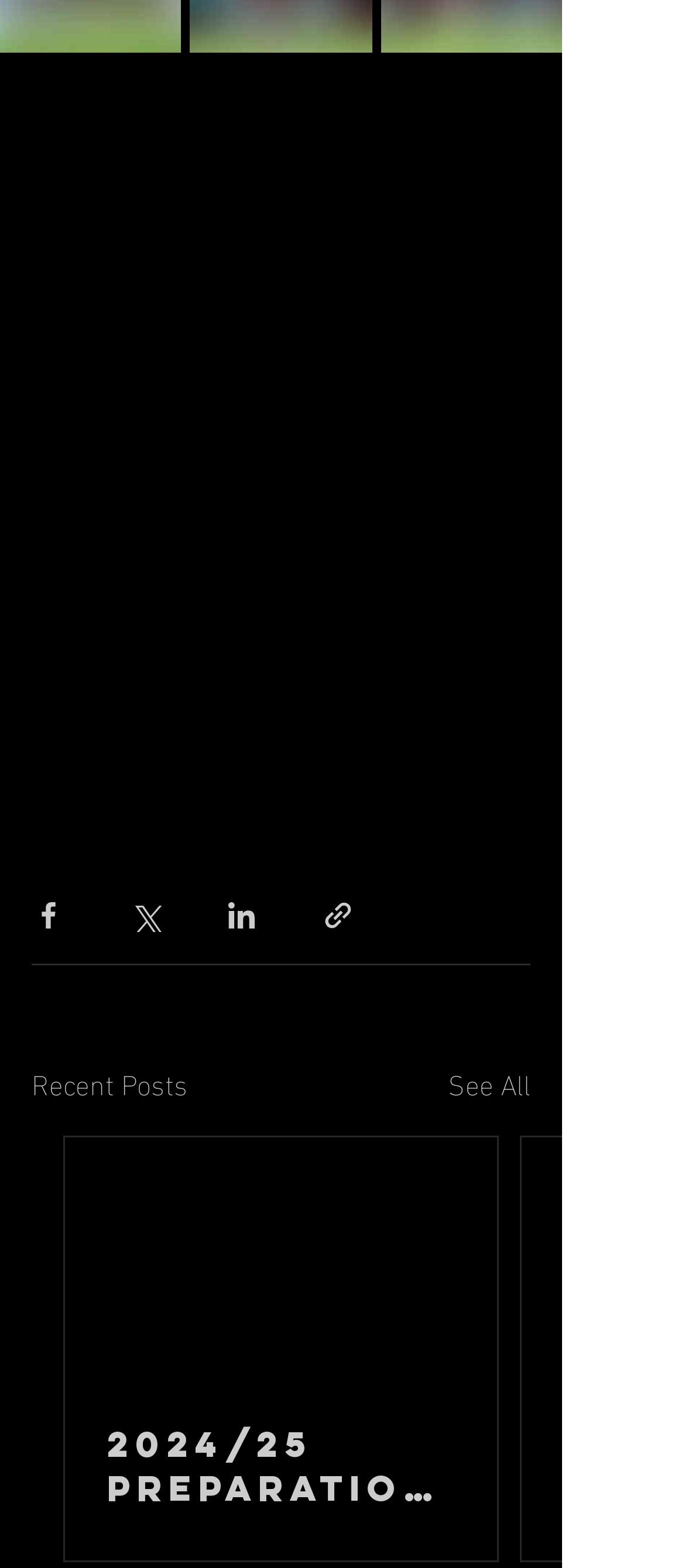Using the provided description PDF HandShake, find the bounding box coordinates for the UI element. Provide the coordinates in (top-left x, top-left y, bottom-right x, bottom-right y) format, ensuring all values are between 0 and 1.

None